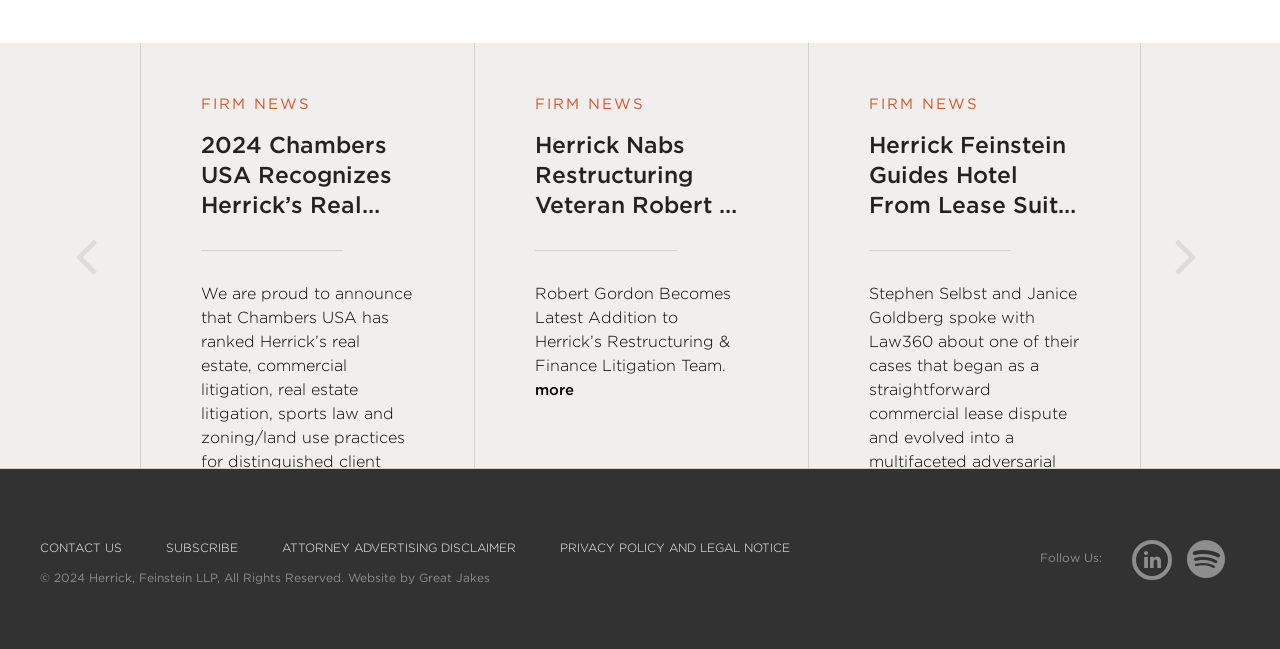Locate the bounding box coordinates for the element described below: "Attorney Advertising Disclaimer". The coordinates must be four float values between 0 and 1, formatted as [left, top, right, bottom].

[0.205, 0.835, 0.419, 0.853]